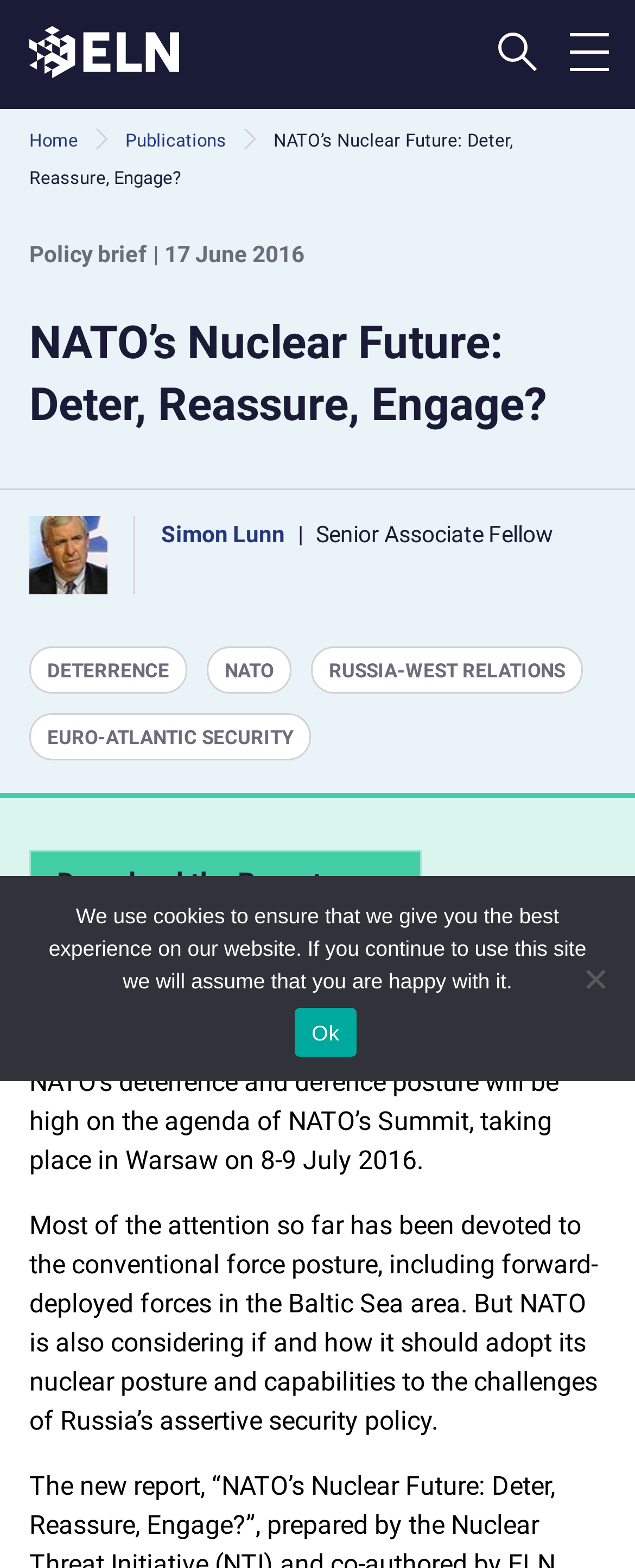Your task is to find and give the main heading text of the webpage.

NATO’s Nuclear Future: Deter, Reassure, Engage?